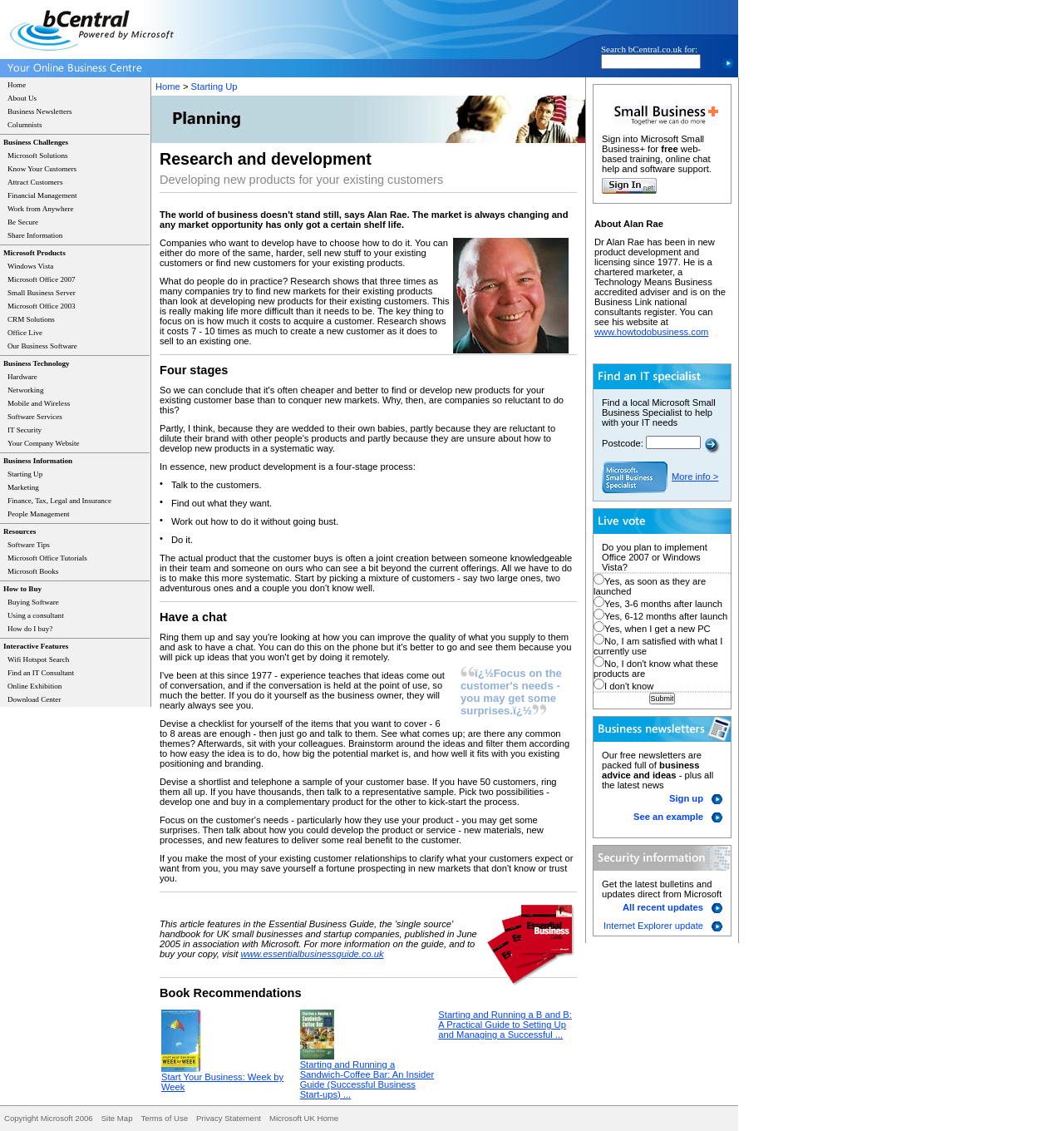Determine the bounding box coordinates for the UI element with the following description: "Sign in". The coordinates should be four float numbers between 0 and 1, represented as [left, top, right, bottom].

None